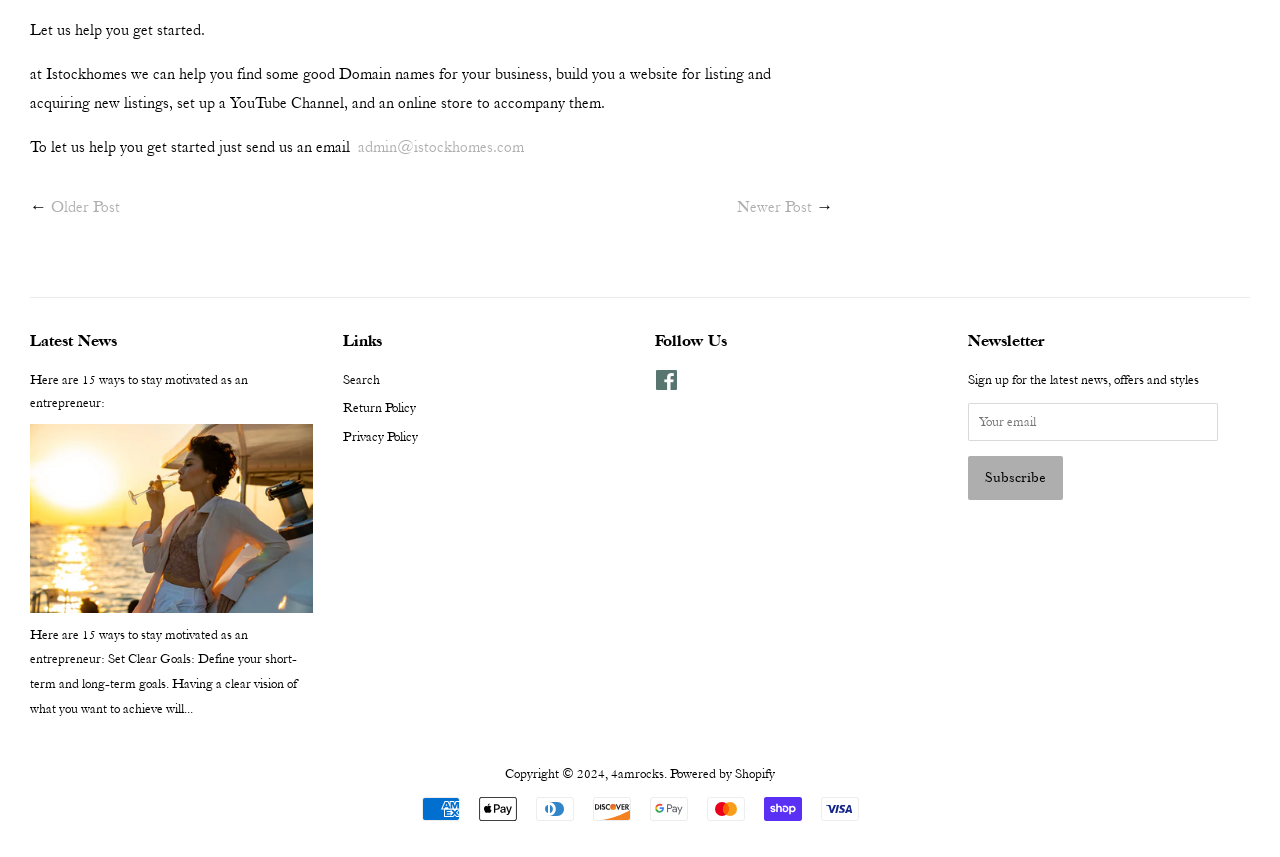Determine the bounding box coordinates of the region that needs to be clicked to achieve the task: "Subscribe to the newsletter".

[0.756, 0.532, 0.83, 0.583]